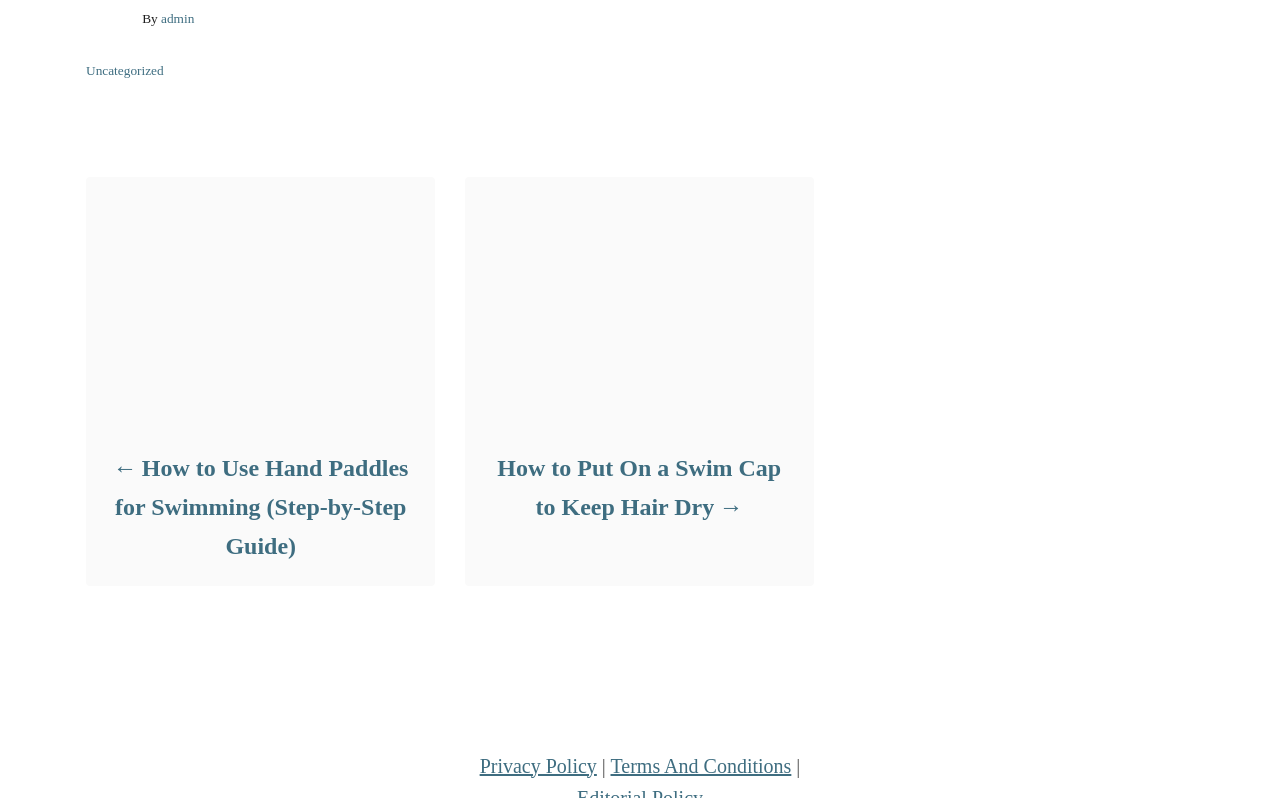Find the bounding box coordinates of the clickable area required to complete the following action: "go to admin page".

[0.126, 0.014, 0.152, 0.033]